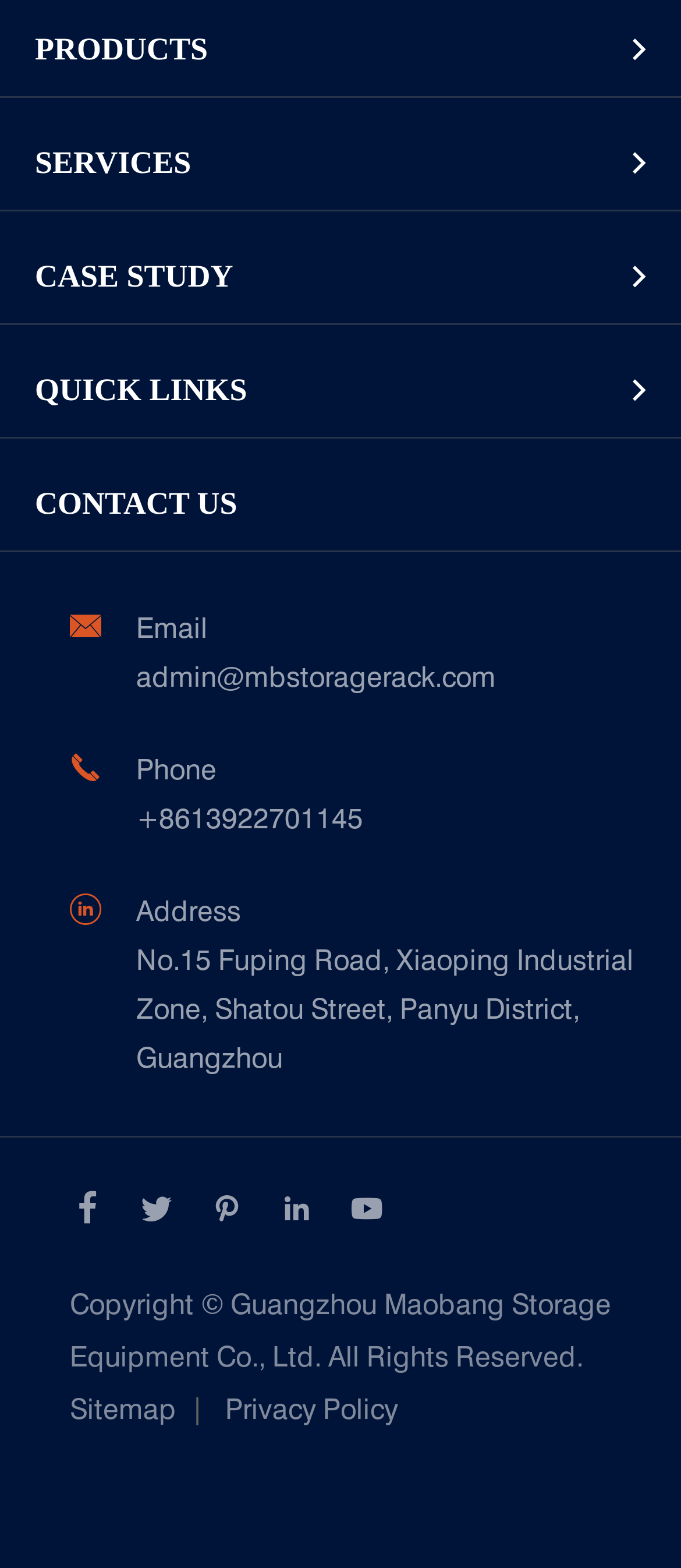Locate the bounding box coordinates of the element to click to perform the following action: 'search this website'. The coordinates should be given as four float values between 0 and 1, in the form of [left, top, right, bottom].

None